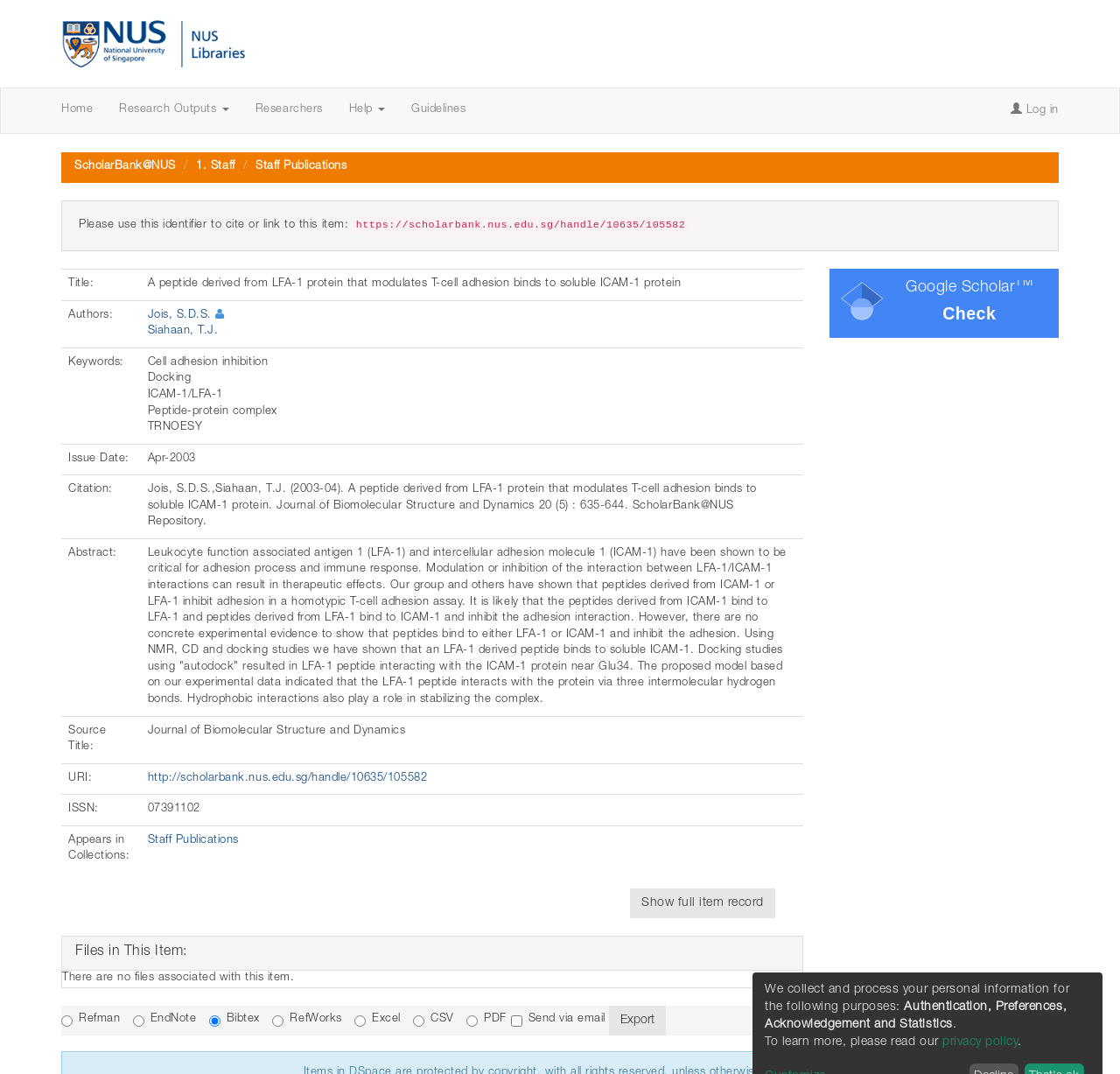Using the image as a reference, answer the following question in as much detail as possible:
What is the source title of the research paper?

I found the source title of the research paper by looking at the table with the title 'Source Title:' and the corresponding value is 'Journal of Biomolecular Structure and Dynamics'.